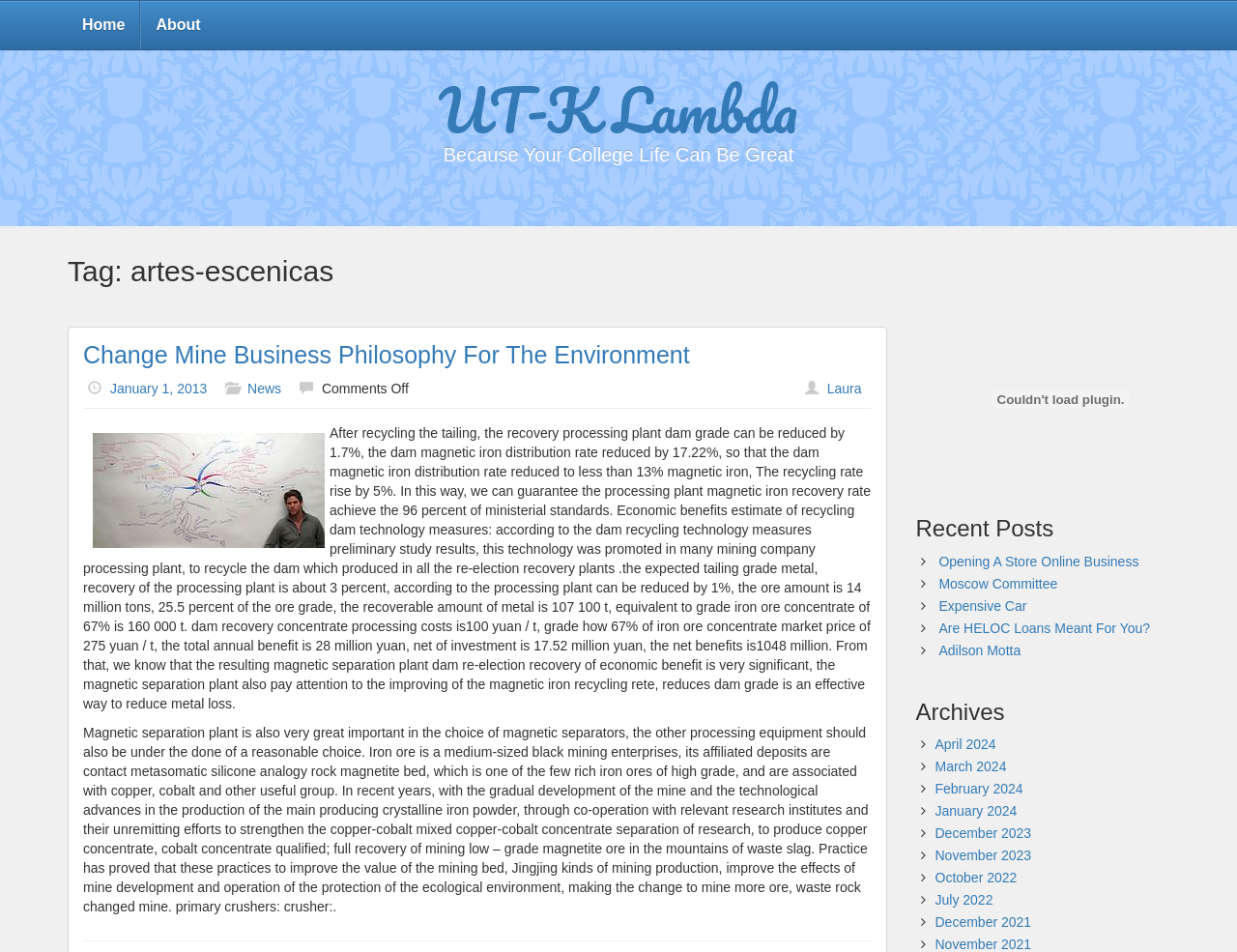Find the coordinates for the bounding box of the element with this description: "Opening A Store Online Business".

[0.759, 0.581, 0.921, 0.598]